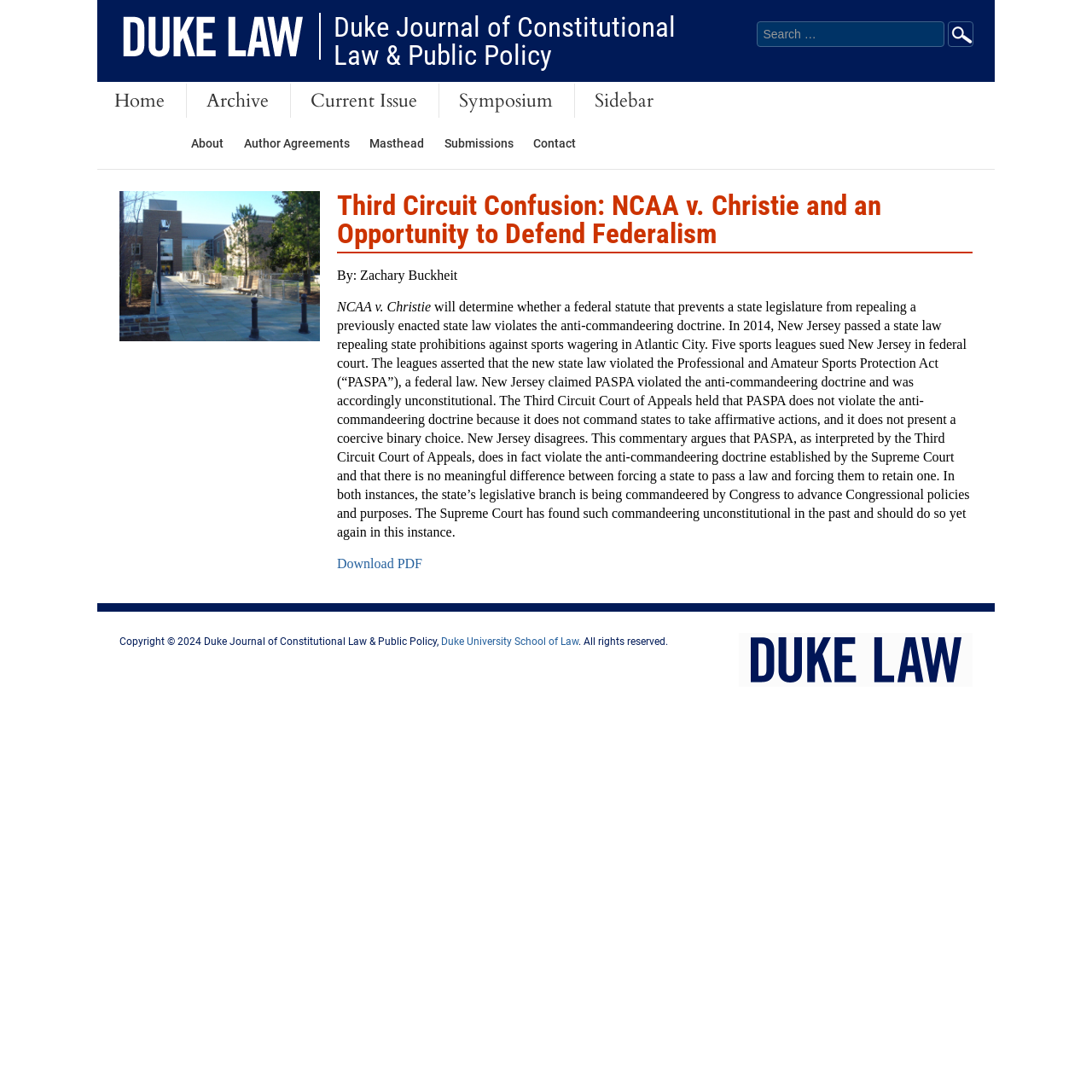Kindly determine the bounding box coordinates of the area that needs to be clicked to fulfill this instruction: "Go back to news".

None